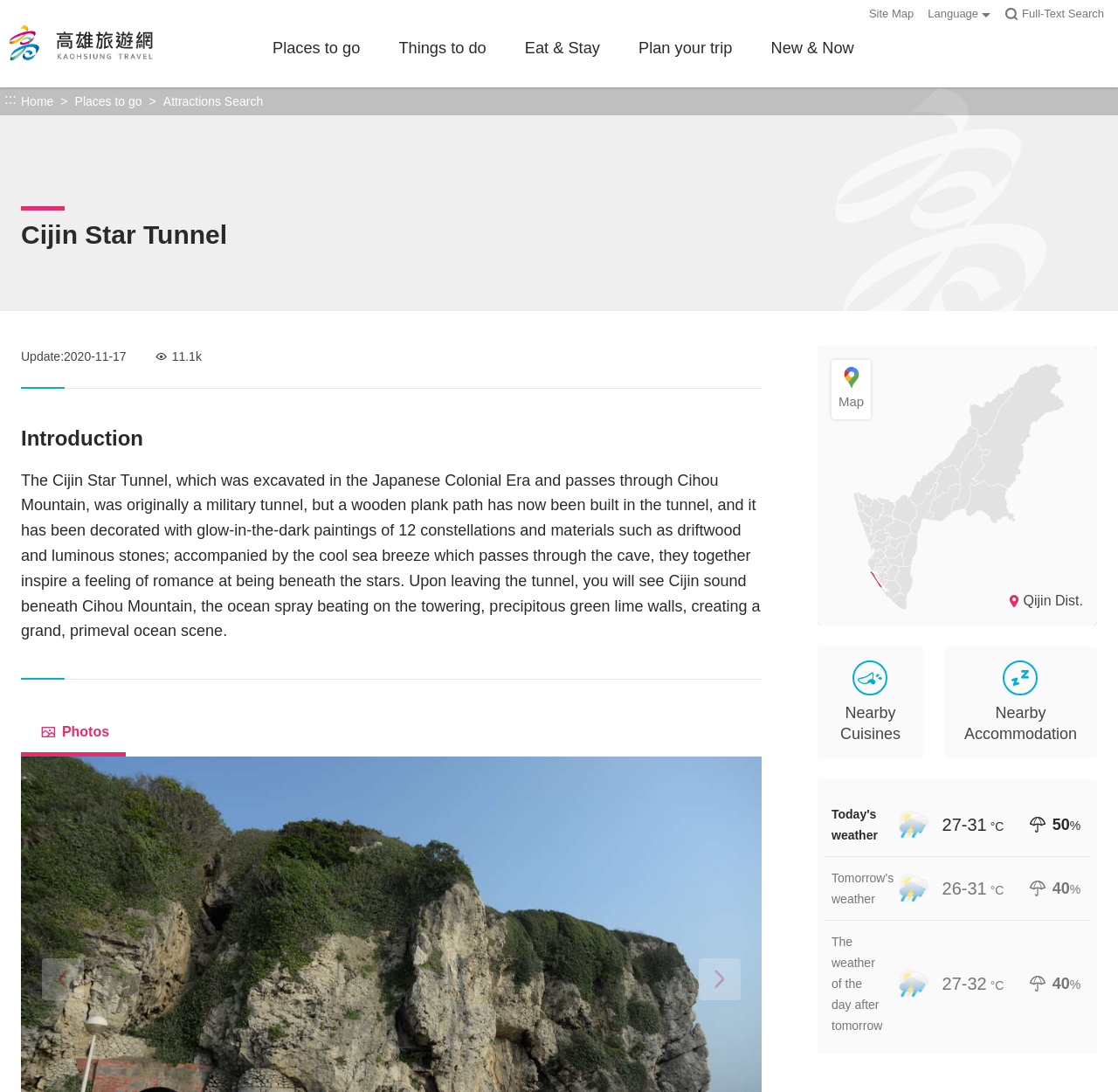Determine the bounding box coordinates for the UI element matching this description: ":::".

[0.0, 0.083, 0.019, 0.102]